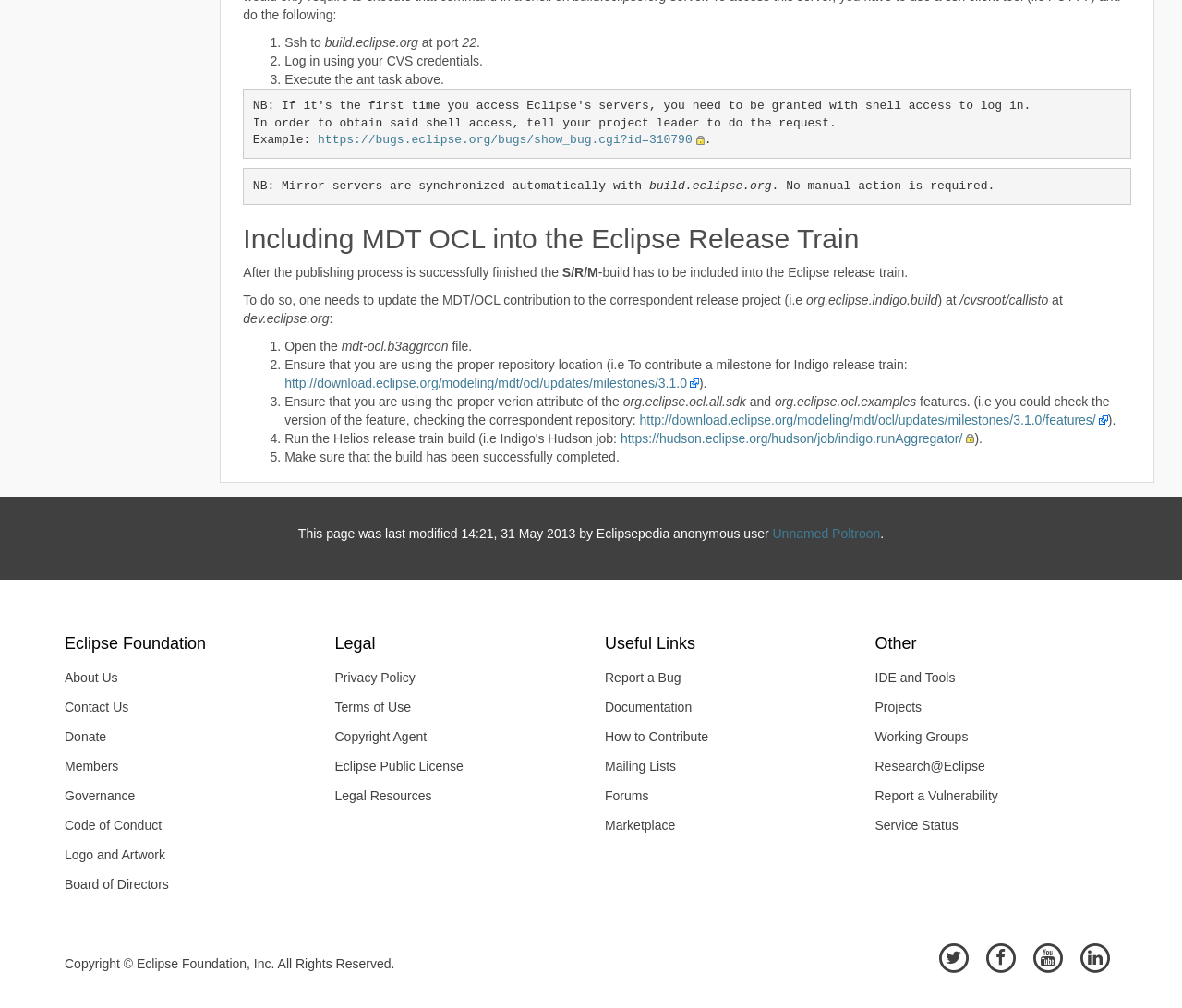What is the name of the file that needs to be opened in step 1?
Utilize the information in the image to give a detailed answer to the question.

In the first step of the guide, it is mentioned that the file 'mdt-ocl.b3aggrcon' needs to be opened. This file is likely a configuration file for the Eclipse release train.